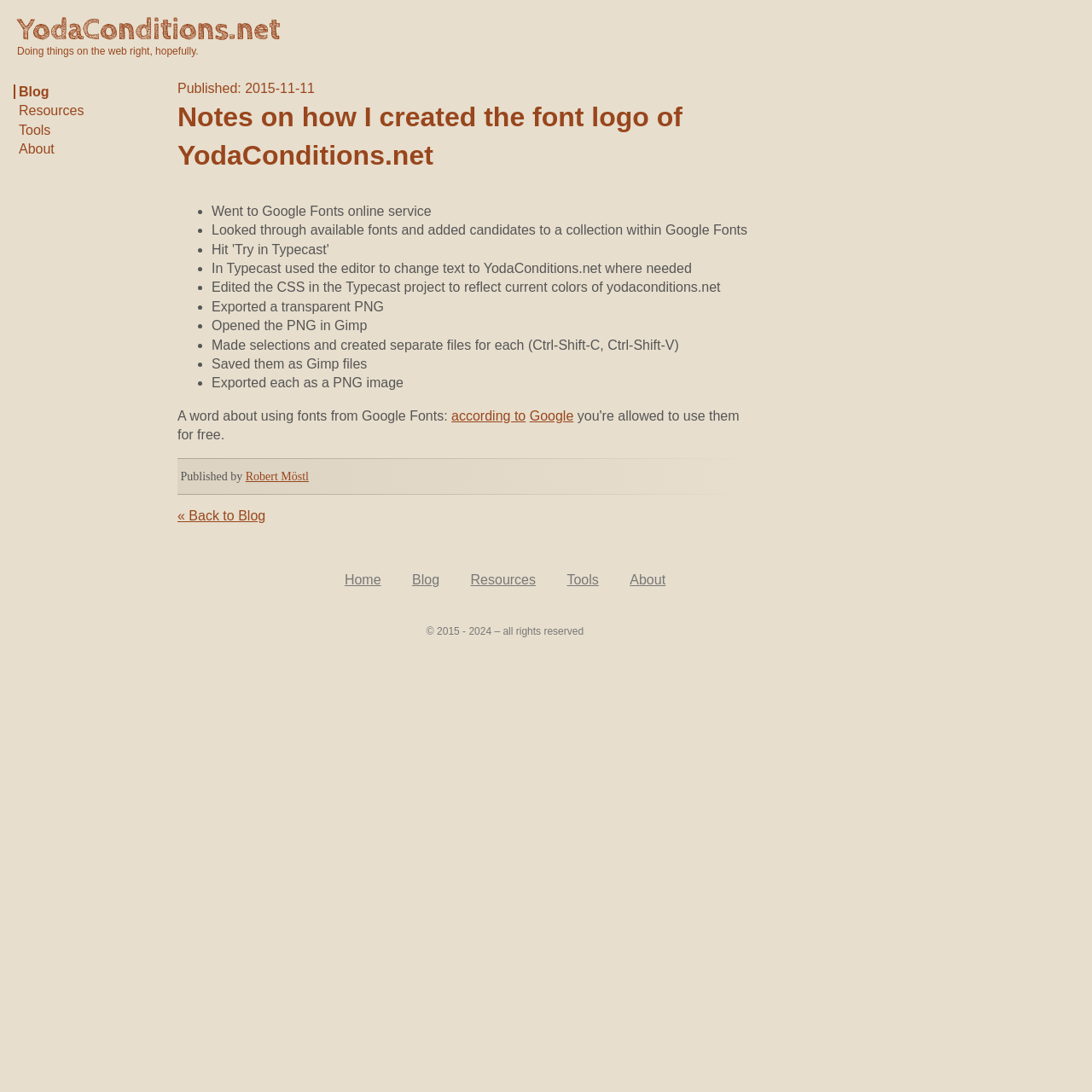What is the title or heading displayed on the webpage?

Notes on how I created the font logo of YodaConditions.net